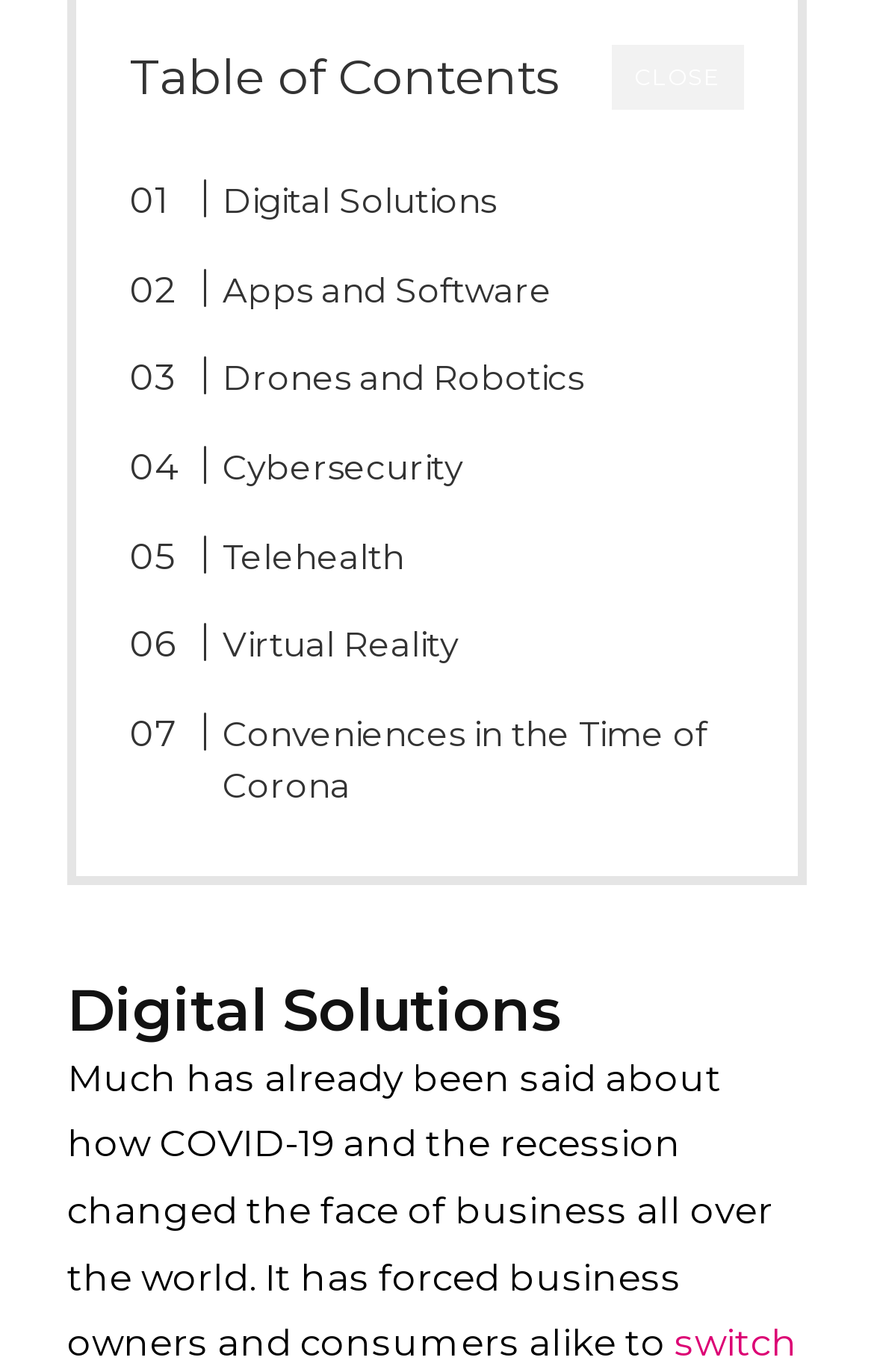How many links are in the table of contents?
Please utilize the information in the image to give a detailed response to the question.

I counted the number of links under the 'Table of Contents' section, which are 'Digital Solutions', 'Apps and Software', 'Drones and Robotics', 'Cybersecurity', 'Telehealth', 'Virtual Reality', and 'Conveniences in the Time of Corona'. There are 8 links in total.